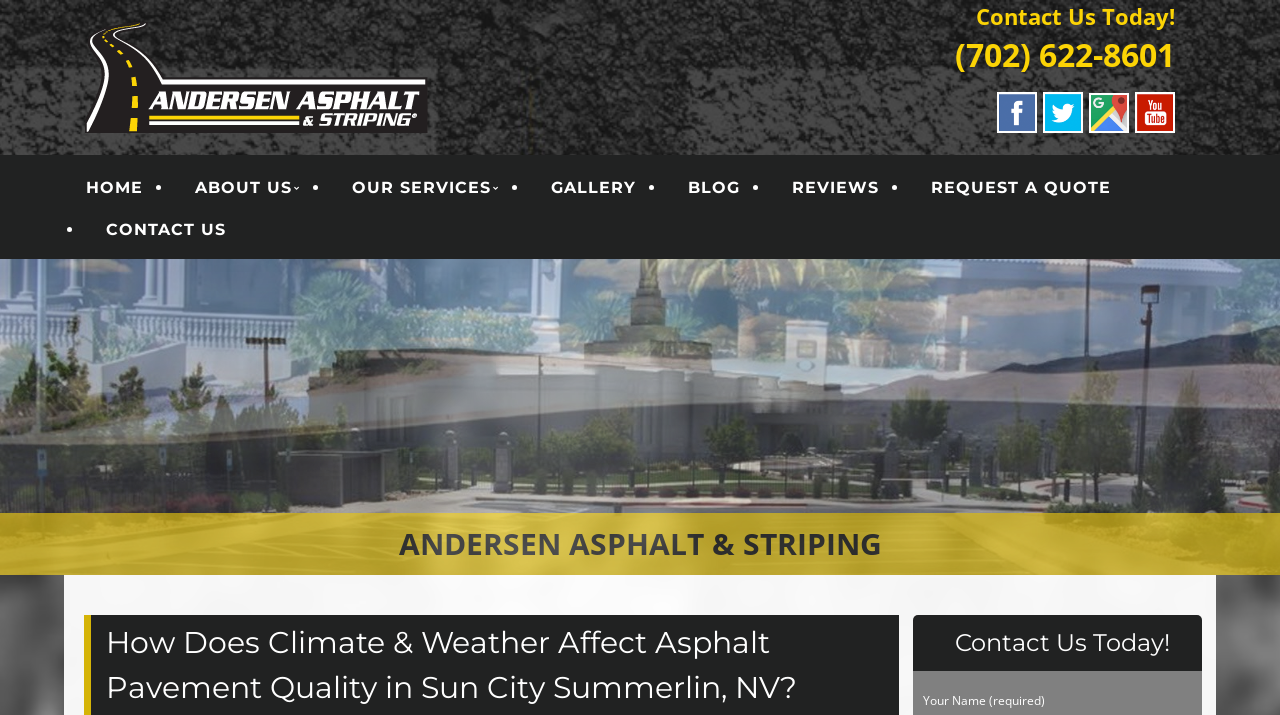Find the bounding box coordinates for the area that should be clicked to accomplish the instruction: "Click on the 'Twitter' link".

[0.815, 0.152, 0.846, 0.194]